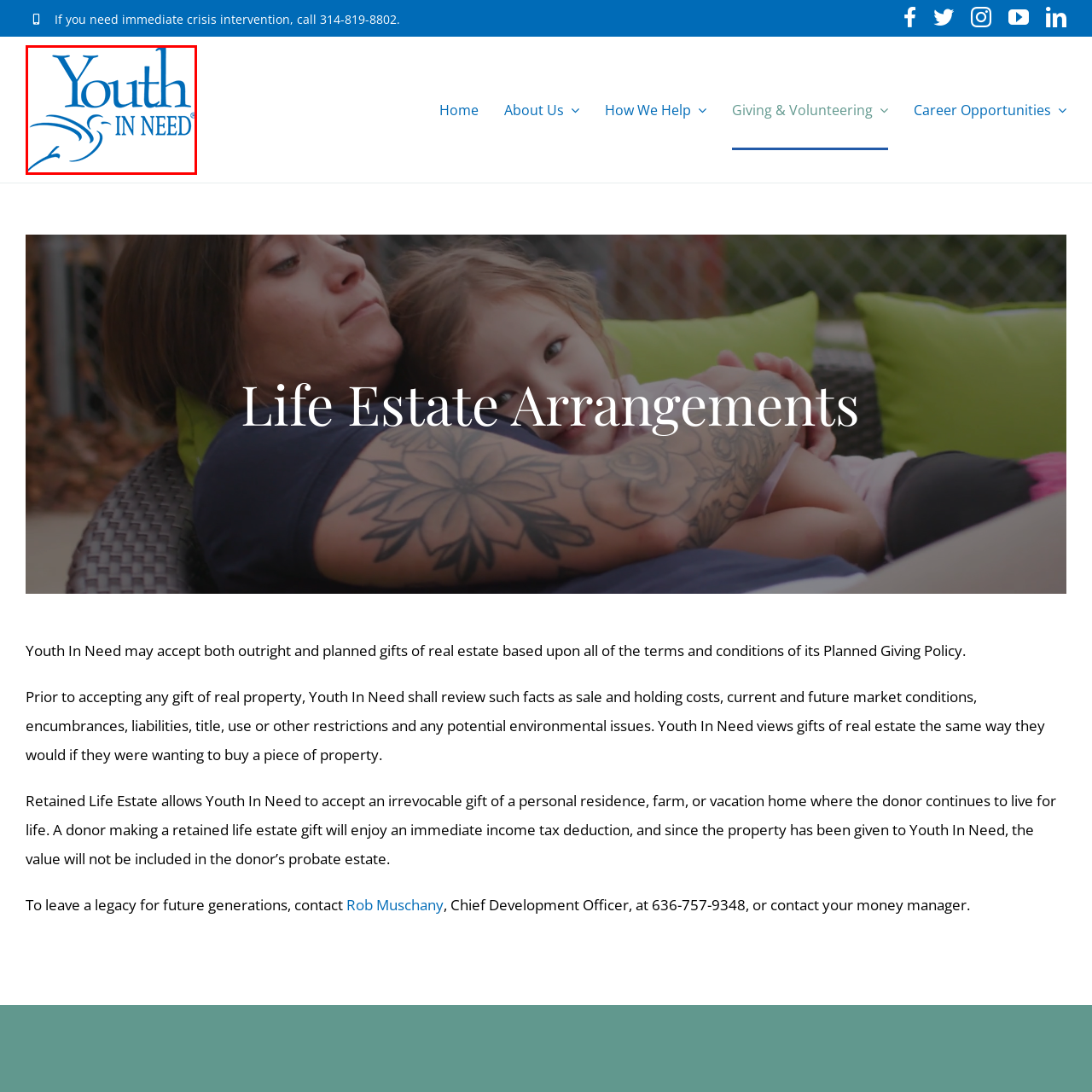Offer a complete and descriptive caption for the image marked by the red box.

The image features the logo of "Youth In Need," an organization dedicated to supporting youth and families in various ways. The logo is presented in a vibrant blue font, with the word "Youth" prominently displayed in a larger size, followed by "IN NEED" in a smaller but still bold style. Accompanying the text is an elegant, stylized graphic that resembles a wave or swoosh, symbolizing movement and support. This design reflects the organization’s commitment to fostering resilience and providing essential services to young people facing challenges.